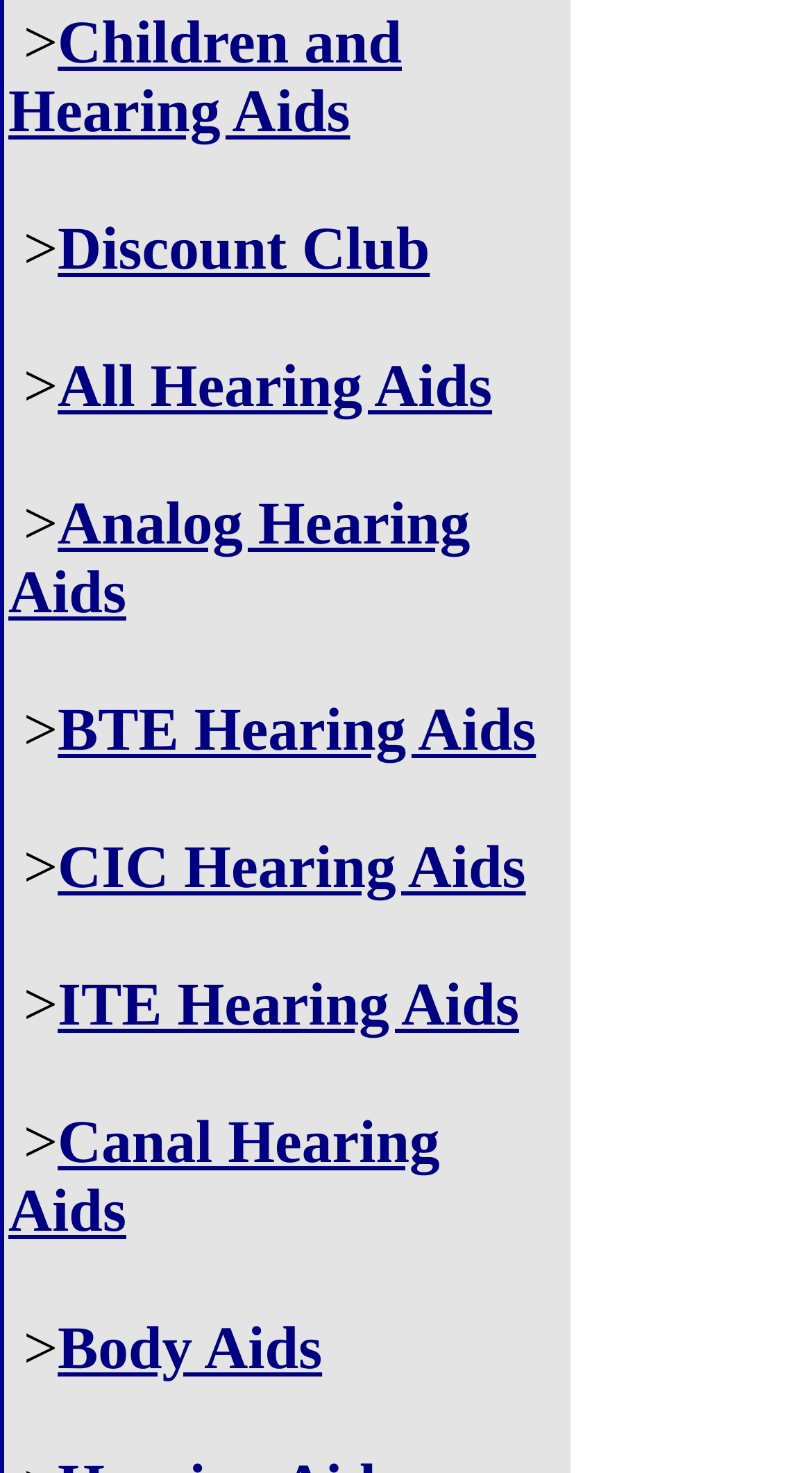Predict the bounding box of the UI element based on this description: "Canal Hearing Aids".

[0.01, 0.754, 0.542, 0.845]